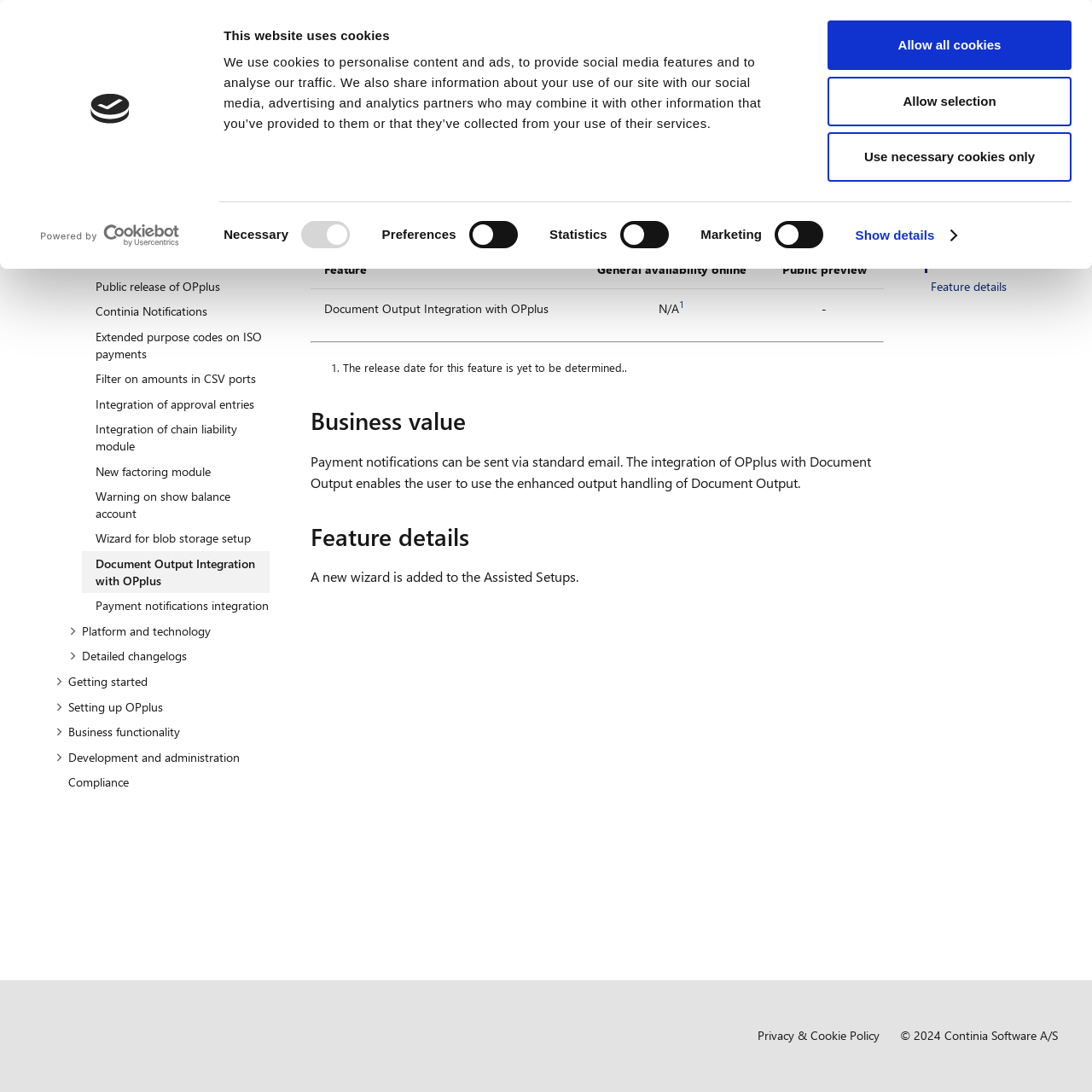Find the bounding box of the UI element described as follows: "placeholder="Search"".

[0.782, 0.008, 0.95, 0.033]